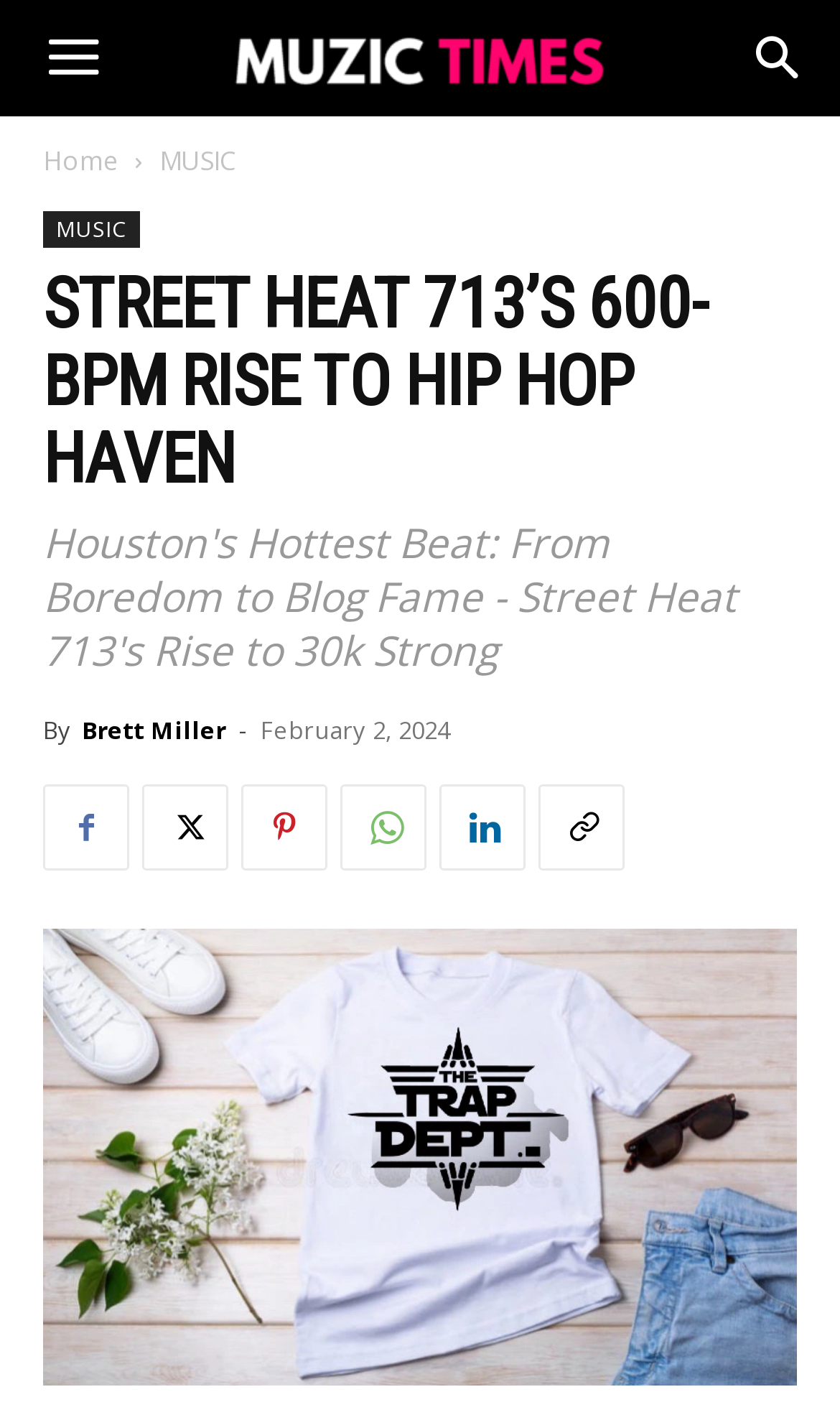Provide the bounding box coordinates for the specified HTML element described in this description: "MUSIC". The coordinates should be four float numbers ranging from 0 to 1, in the format [left, top, right, bottom].

[0.19, 0.1, 0.282, 0.126]